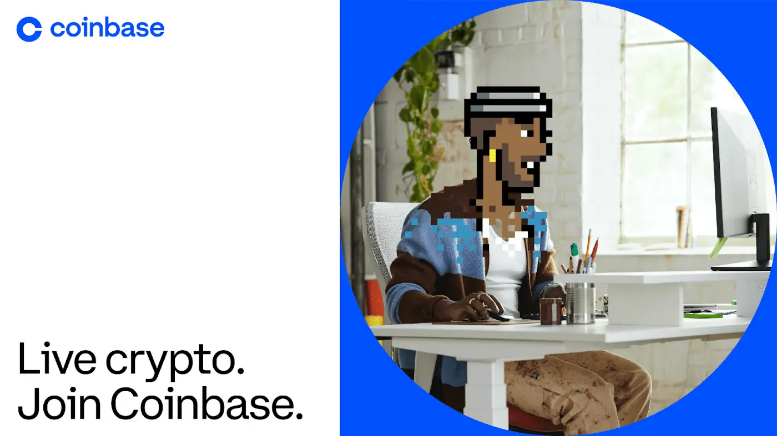Thoroughly describe the content and context of the image.

The image features a vibrant, modern workspace where a person is engaged with a computer, embodying a theme of digital innovation. Overlaying the image is a pixelated representation of a character, symbolizing the intersection of technology and creativity. The background is filled with natural light, highlighting the inviting atmosphere of the space. Prominently featured alongside the image is the message "Live crypto. Join Coinbase." positioned elegantly in the lower left corner, reflecting Coinbase's commitment to fostering a dynamic community in the cryptocurrency ecosystem. This visual encapsulates the forward-thinking spirit of Coinbase and its role in the evolving landscape of Web3 development.